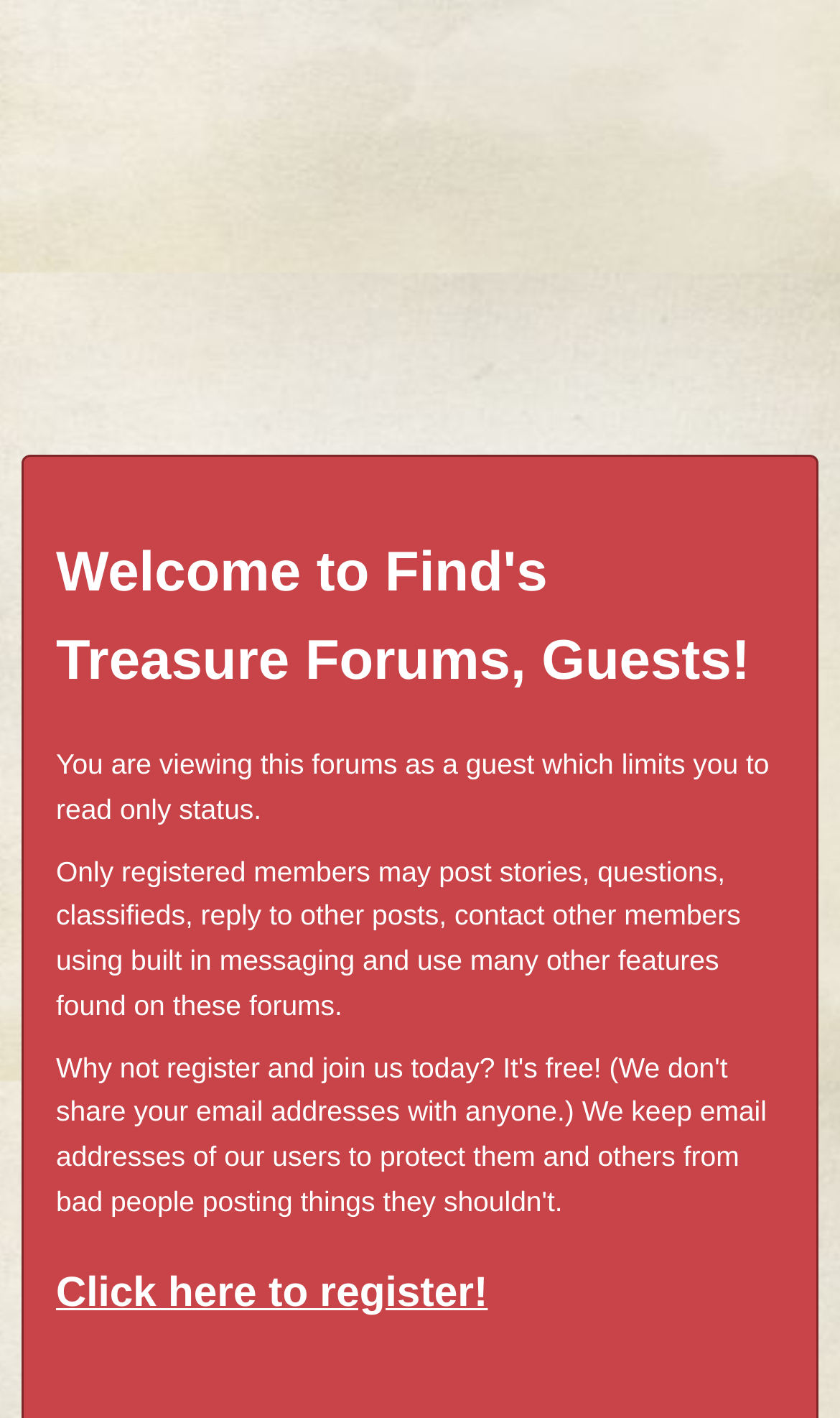Identify the bounding box coordinates of the element to click to follow this instruction: 'Shop now'. Ensure the coordinates are four float values between 0 and 1, provided as [left, top, right, bottom].

None